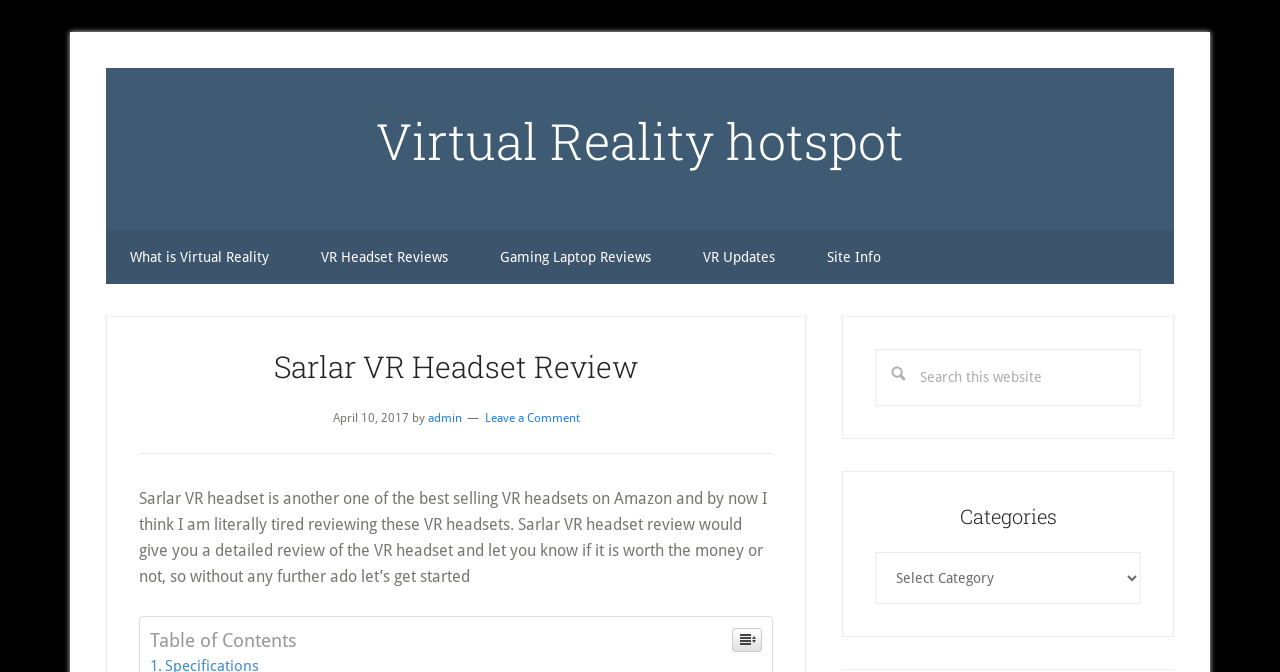What is the purpose of the search box?
Respond to the question with a single word or phrase according to the image.

Search this website